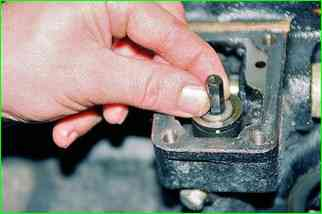Thoroughly describe the content and context of the image.

This image depicts a close-up view of an oil pump drive assembly, specifically focusing on the process of handling a component within the mechanism. A hand is seen carefully positioning a hexagonal drive shaft as part of the assembly procedure. The image illustrates the intricate details of the oil pump drive, emphasizing the shaft's connection to the larger system. This step is a part of the assembly process for the ZMZ-406 engine, where meticulous care is taken in aligning and securing components to ensure optimal functionality. The surrounding surface appears to be textured, likely indicating the context of mechanical work within an engine compartment.